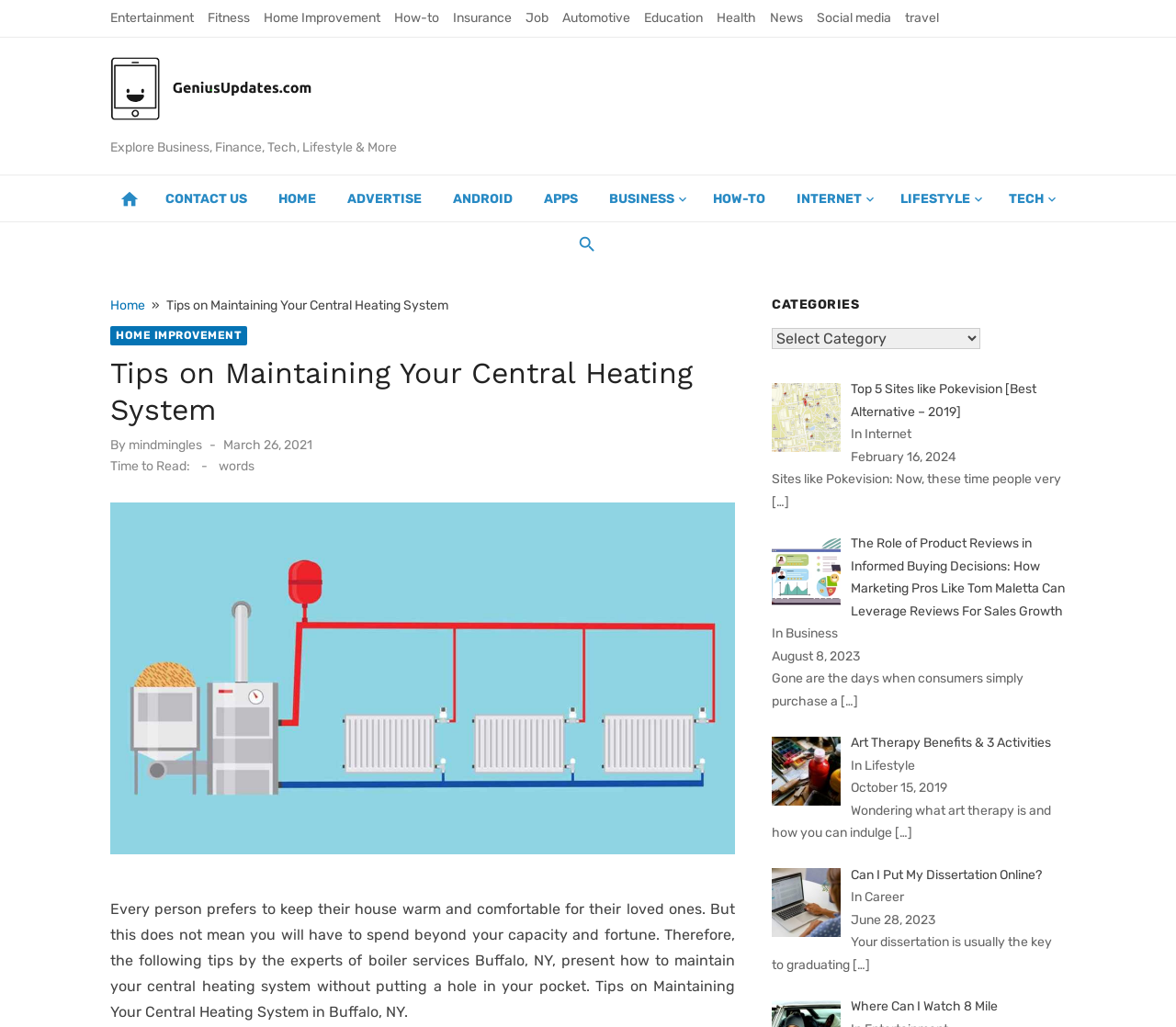Provide a short answer to the following question with just one word or phrase: What is the category of the article?

Home Improvement